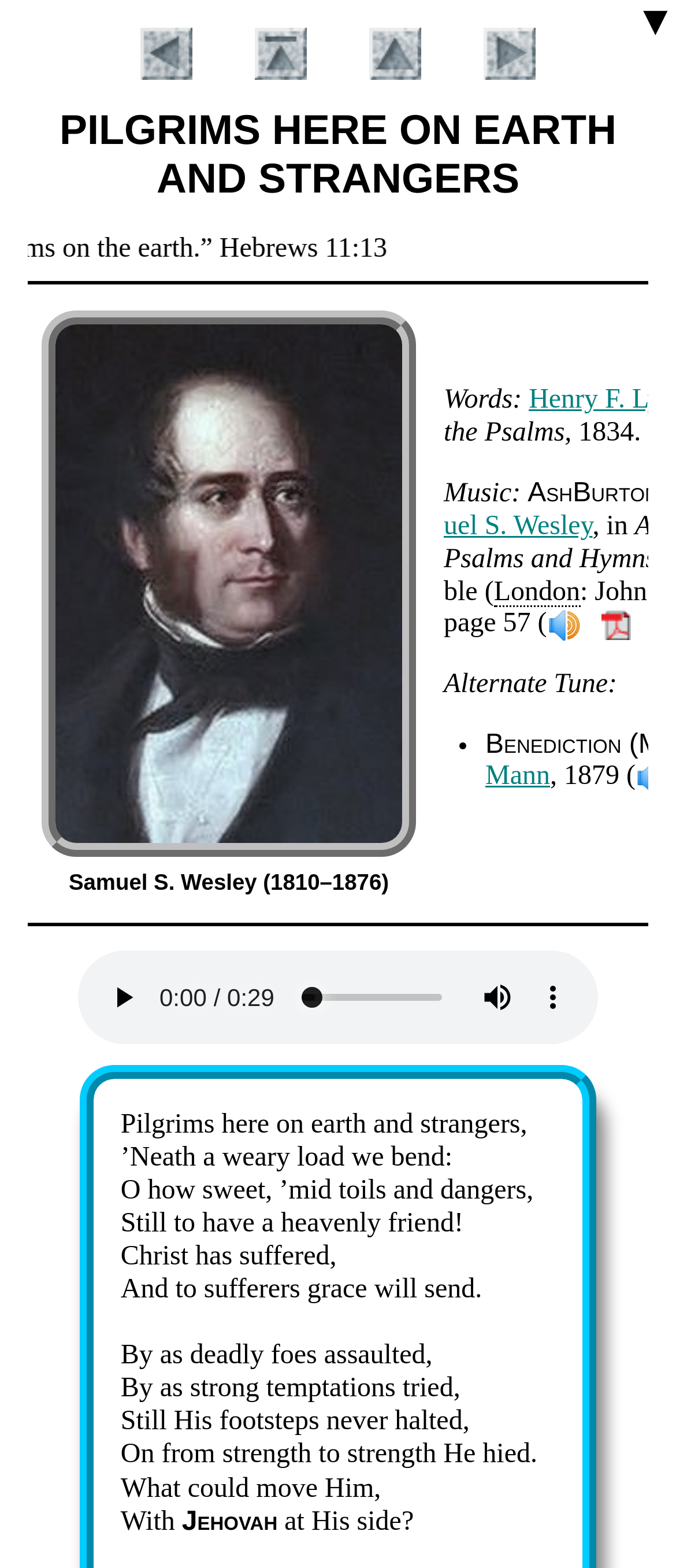Find the bounding box coordinates of the clickable region needed to perform the following instruction: "Listen to the MIDI file". The coordinates should be provided as four float numbers between 0 and 1, i.e., [left, top, right, bottom].

[0.809, 0.39, 0.86, 0.408]